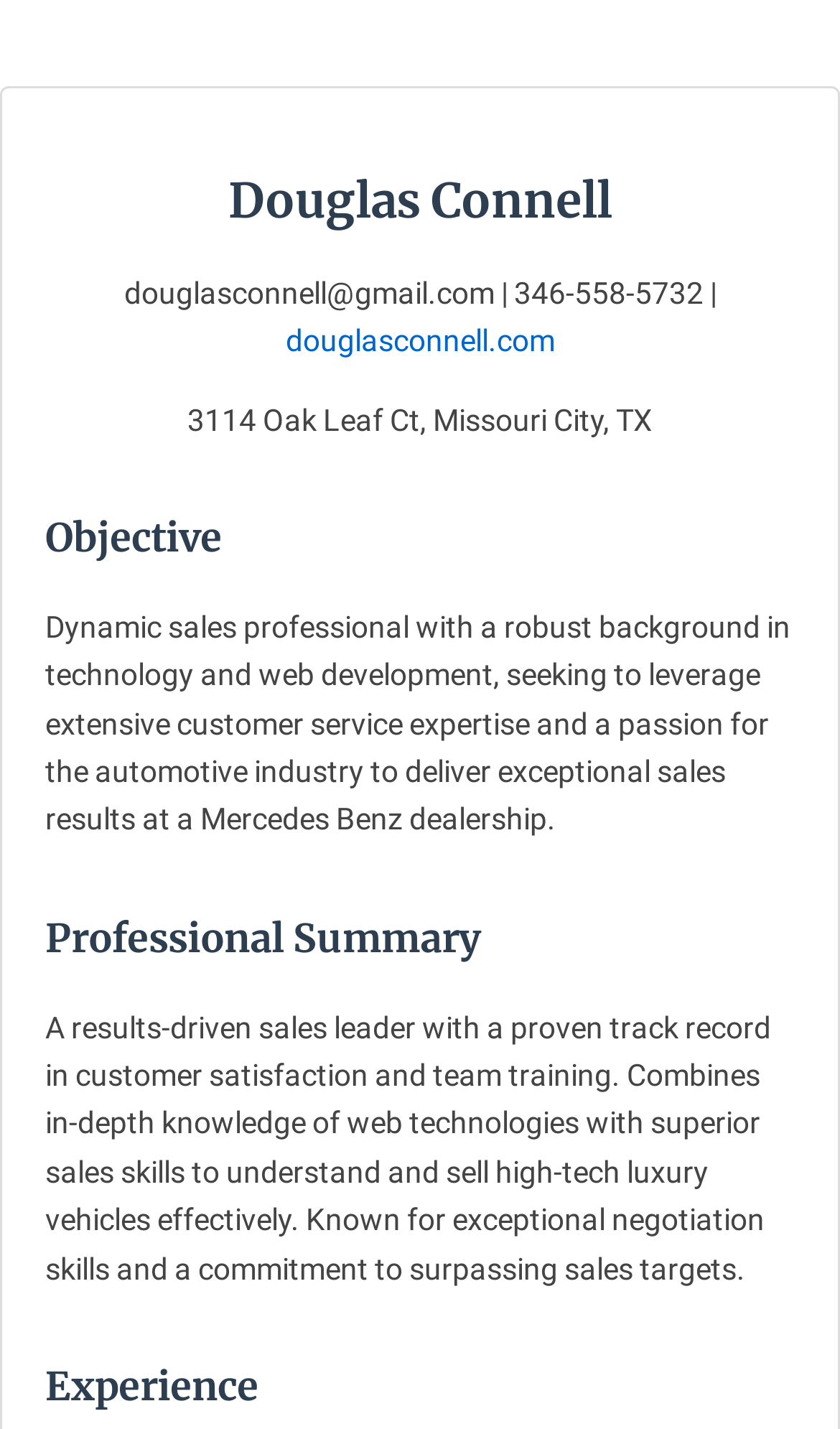What is the contact email of Douglas Connell?
Using the information from the image, answer the question thoroughly.

The contact email of Douglas Connell can be found in the static text element 'douglasconnell@gmail.com | 346-558-5732 |' which is located at the top of the webpage, below the heading 'Douglas Connell'.